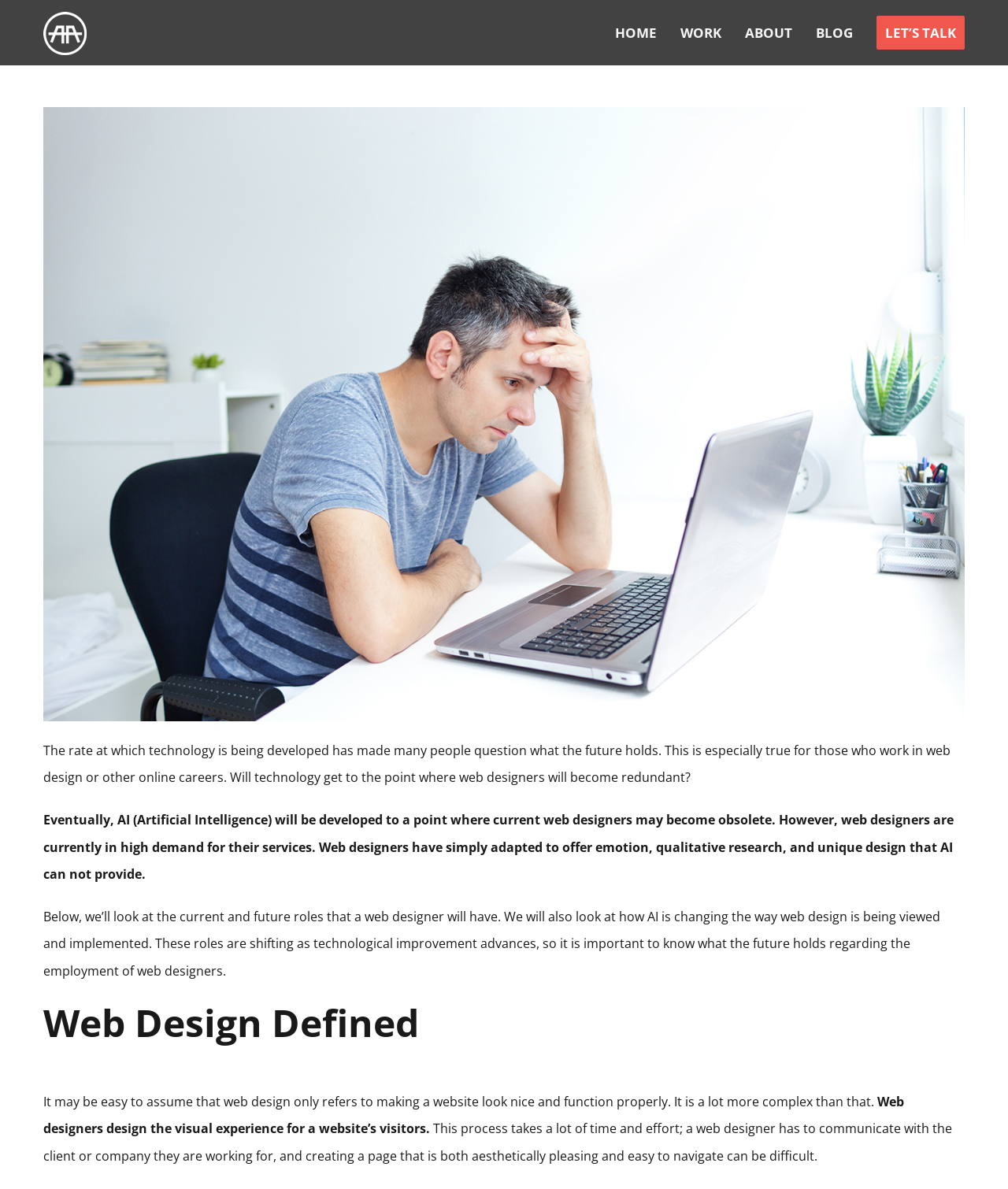What is the current demand for web designers?
Based on the screenshot, provide a one-word or short-phrase response.

High demand